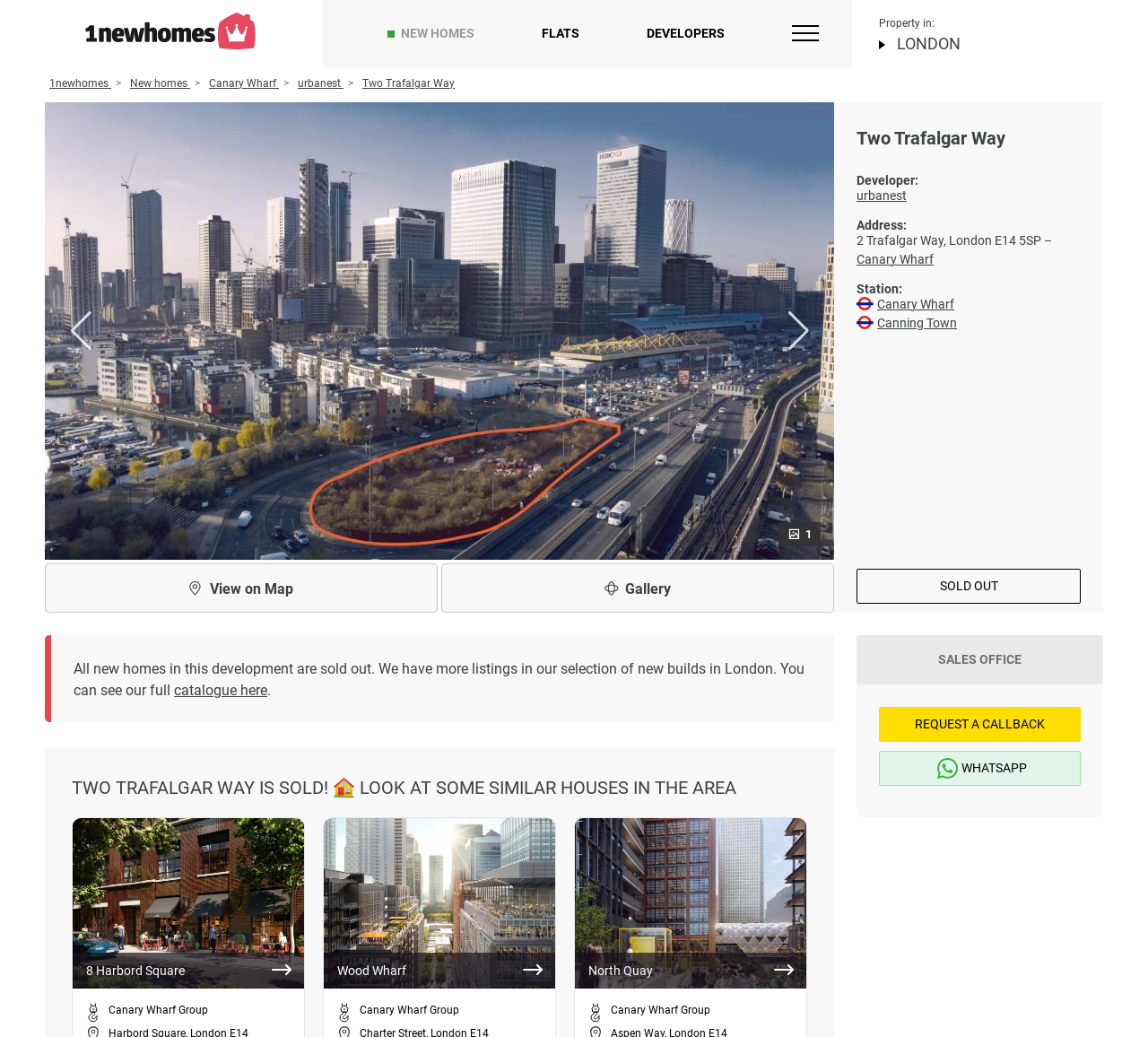Identify the bounding box for the given UI element using the description provided. Coordinates should be in the format (top-left x, top-left y, bottom-right x, bottom-right y) and must be between 0 and 1. Here is the description: 1newhomes

[0.043, 0.074, 0.097, 0.087]